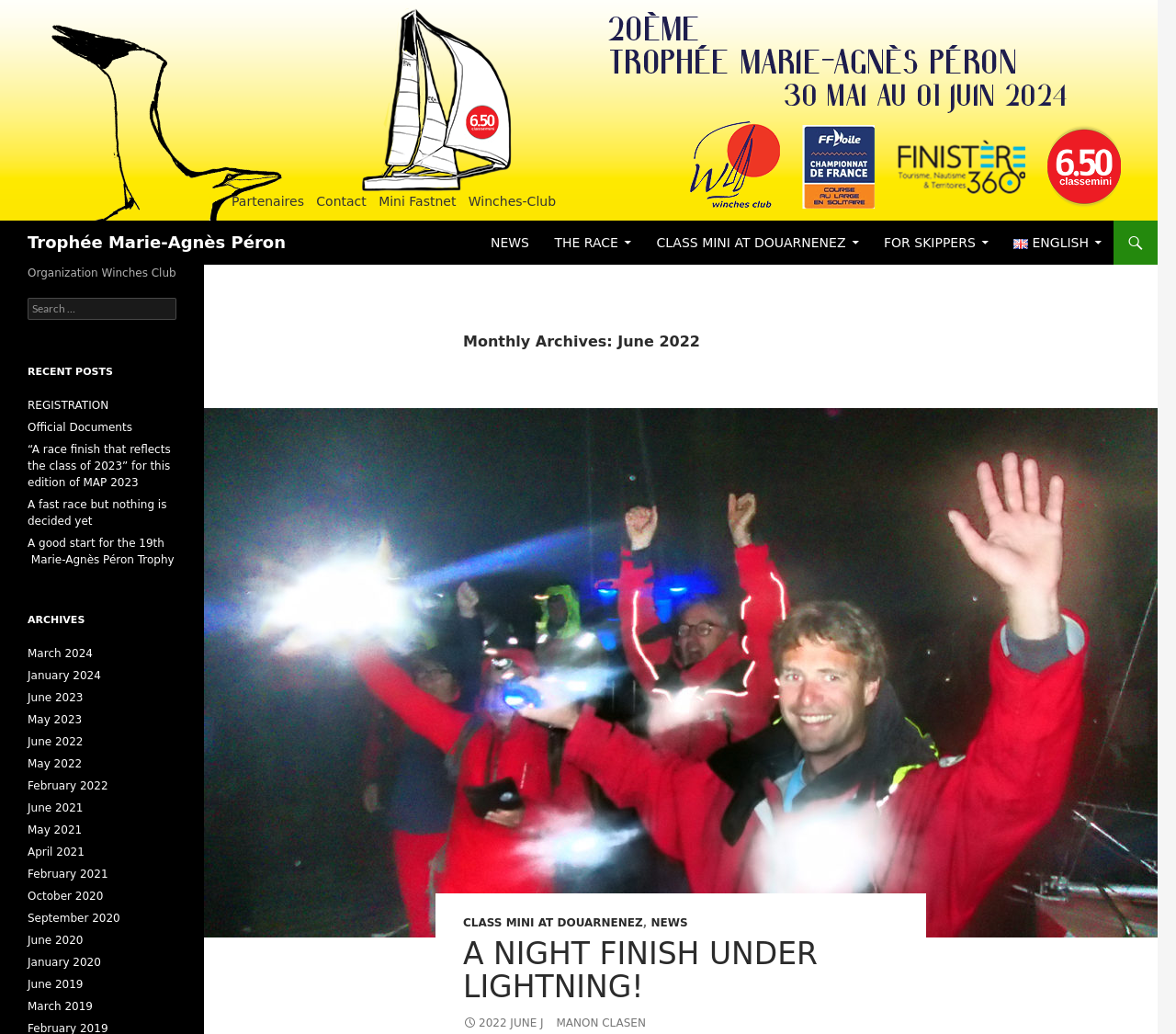From the element description Class Mini at Douarnenez, predict the bounding box coordinates of the UI element. The coordinates must be specified in the format (top-left x, top-left y, bottom-right x, bottom-right y) and should be within the 0 to 1 range.

[0.394, 0.886, 0.547, 0.899]